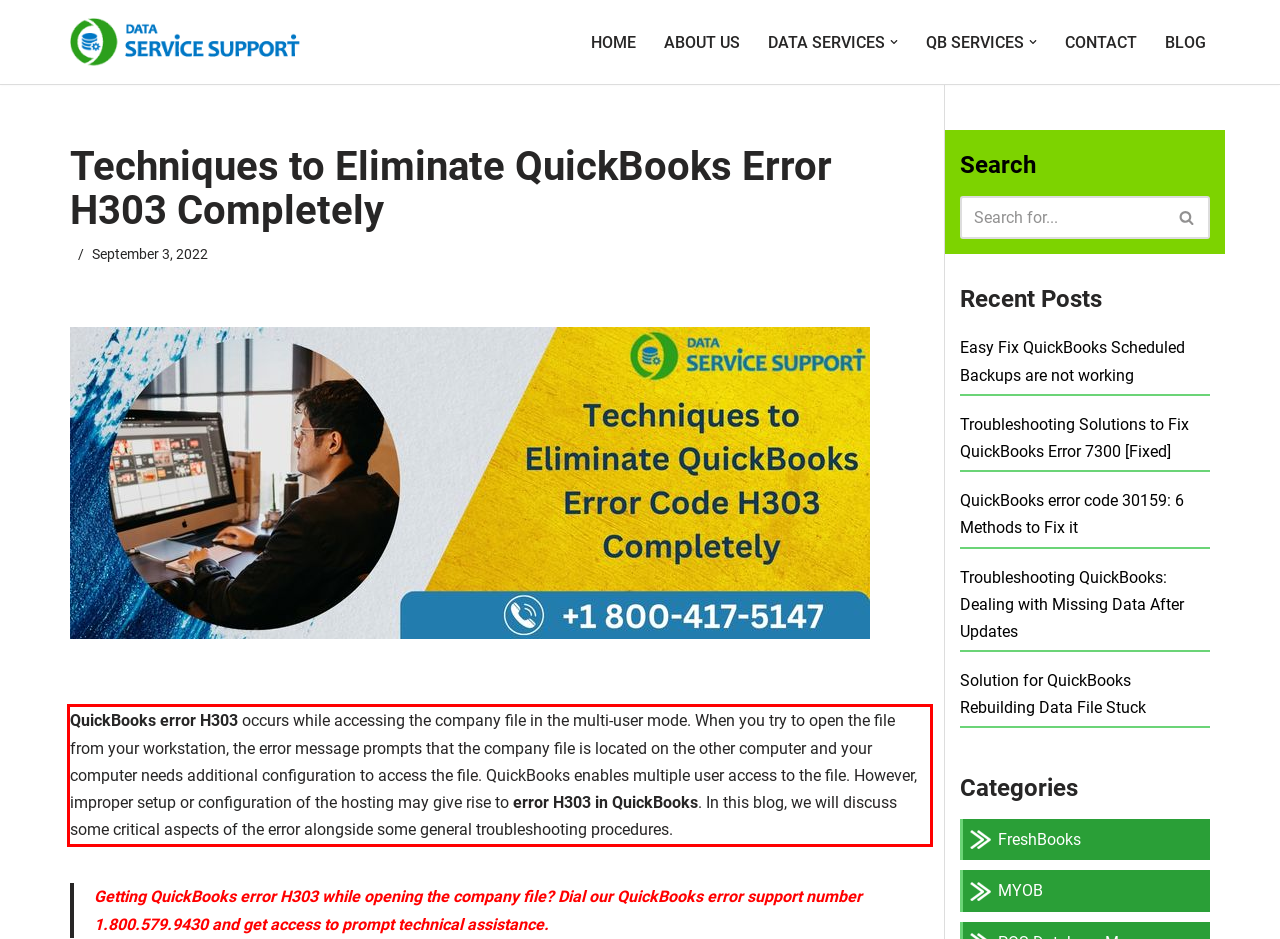Examine the webpage screenshot and use OCR to recognize and output the text within the red bounding box.

QuickBooks error H303 occurs while accessing the company file in the multi-user mode. When you try to open the file from your workstation, the error message prompts that the company file is located on the other computer and your computer needs additional configuration to access the file. QuickBooks enables multiple user access to the file. However, improper setup or configuration of the hosting may give rise to error H303 in QuickBooks. In this blog, we will discuss some critical aspects of the error alongside some general troubleshooting procedures.